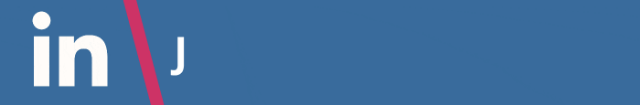Give a short answer to this question using one word or a phrase:
What is the purpose of the 'Follow Us on LinkedIn' initiative?

to connect and stay updated